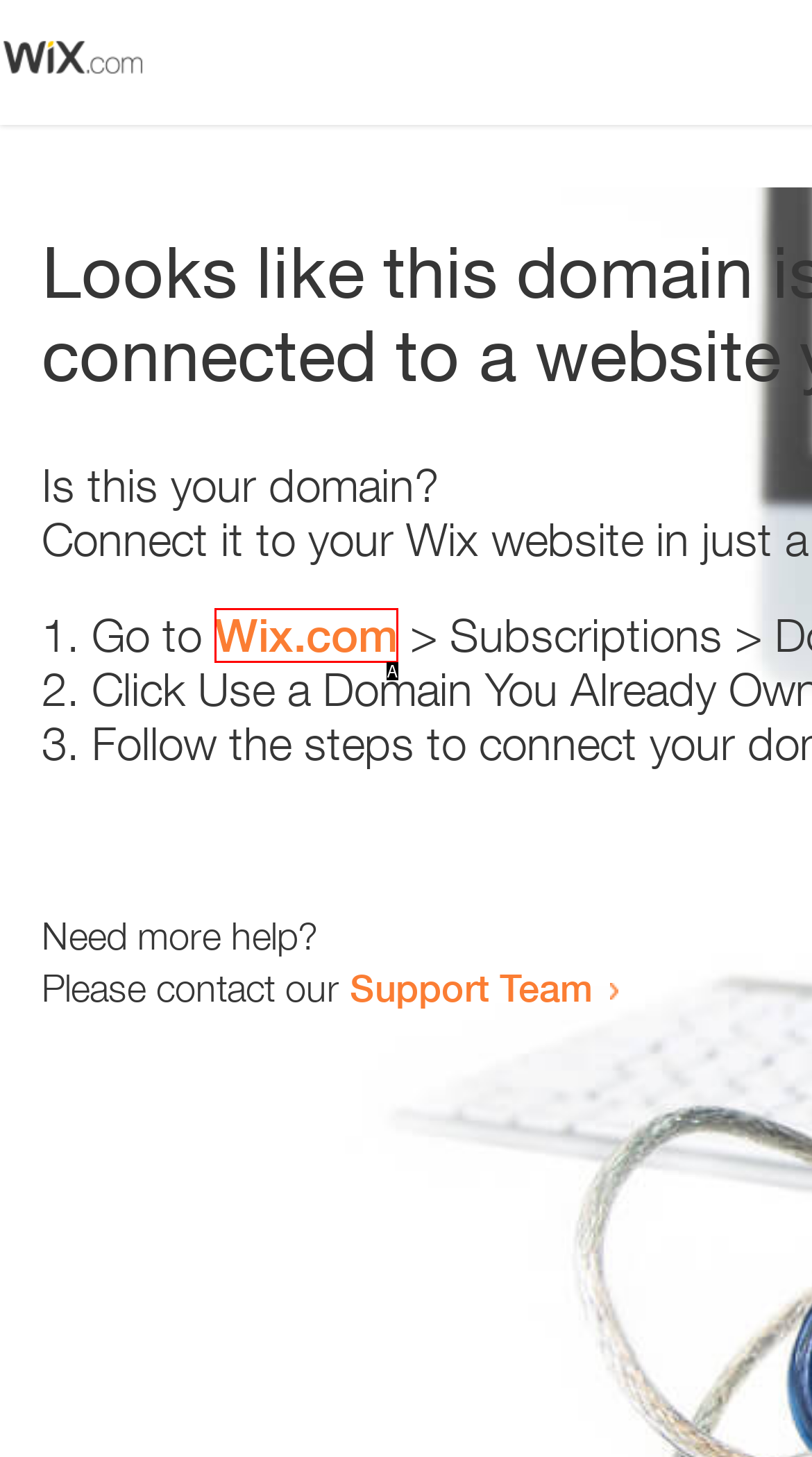Select the HTML element that corresponds to the description: Wix.com. Answer with the letter of the matching option directly from the choices given.

A